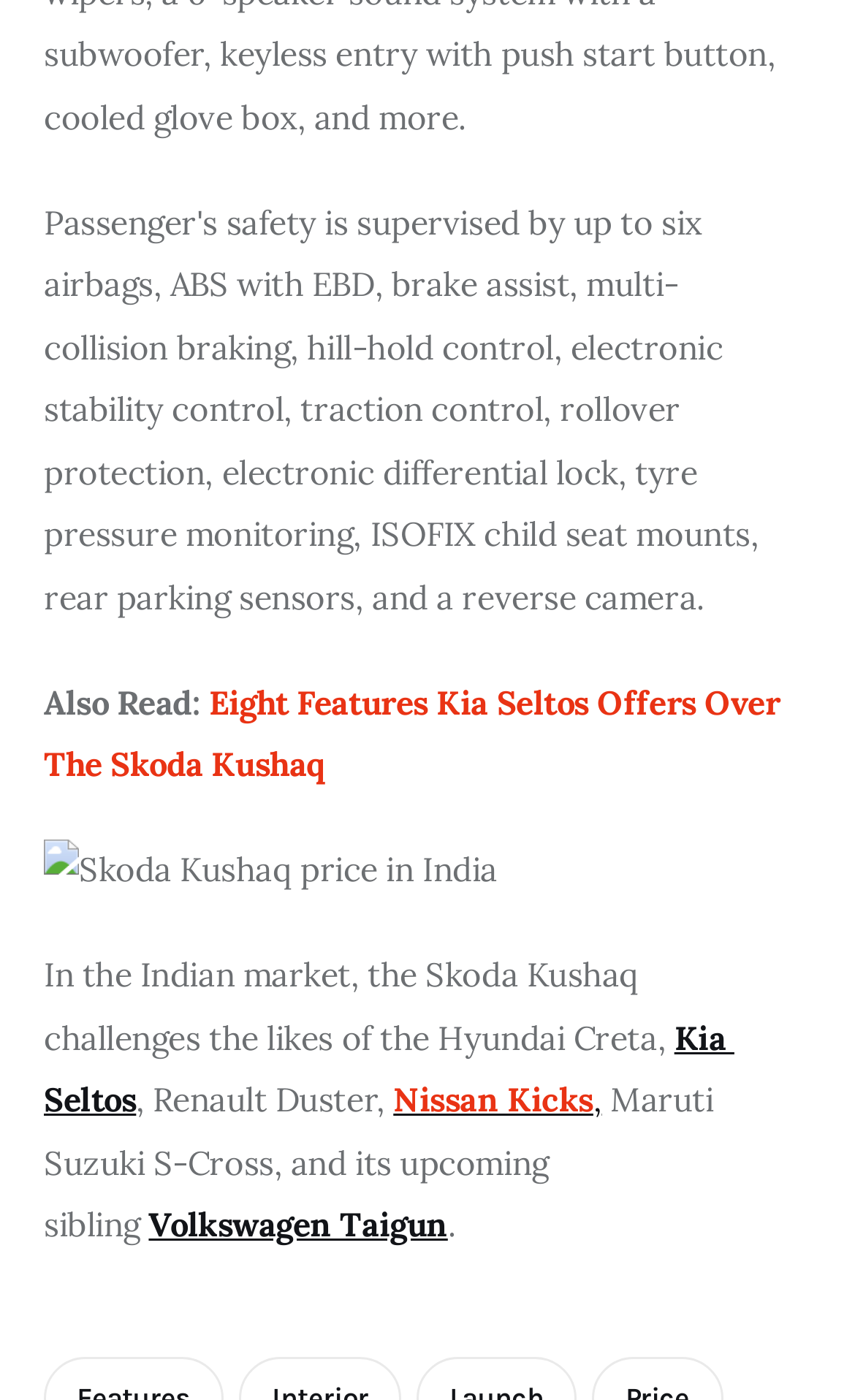Provide the bounding box coordinates of the UI element that matches the description: "Kia Seltos".

[0.051, 0.319, 0.857, 0.395]